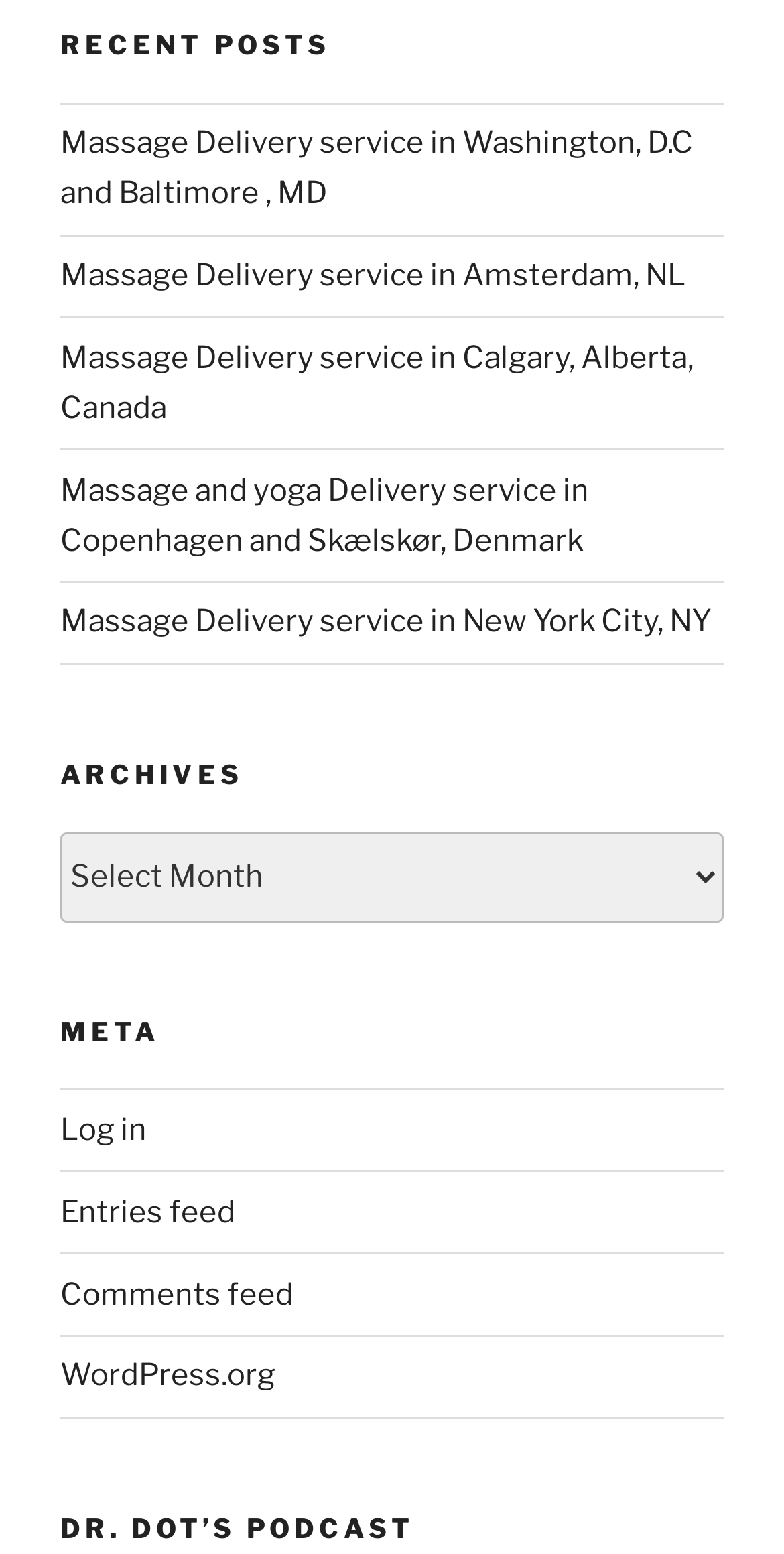Identify the bounding box coordinates of the section that should be clicked to achieve the task described: "View recent posts".

[0.077, 0.066, 0.923, 0.428]